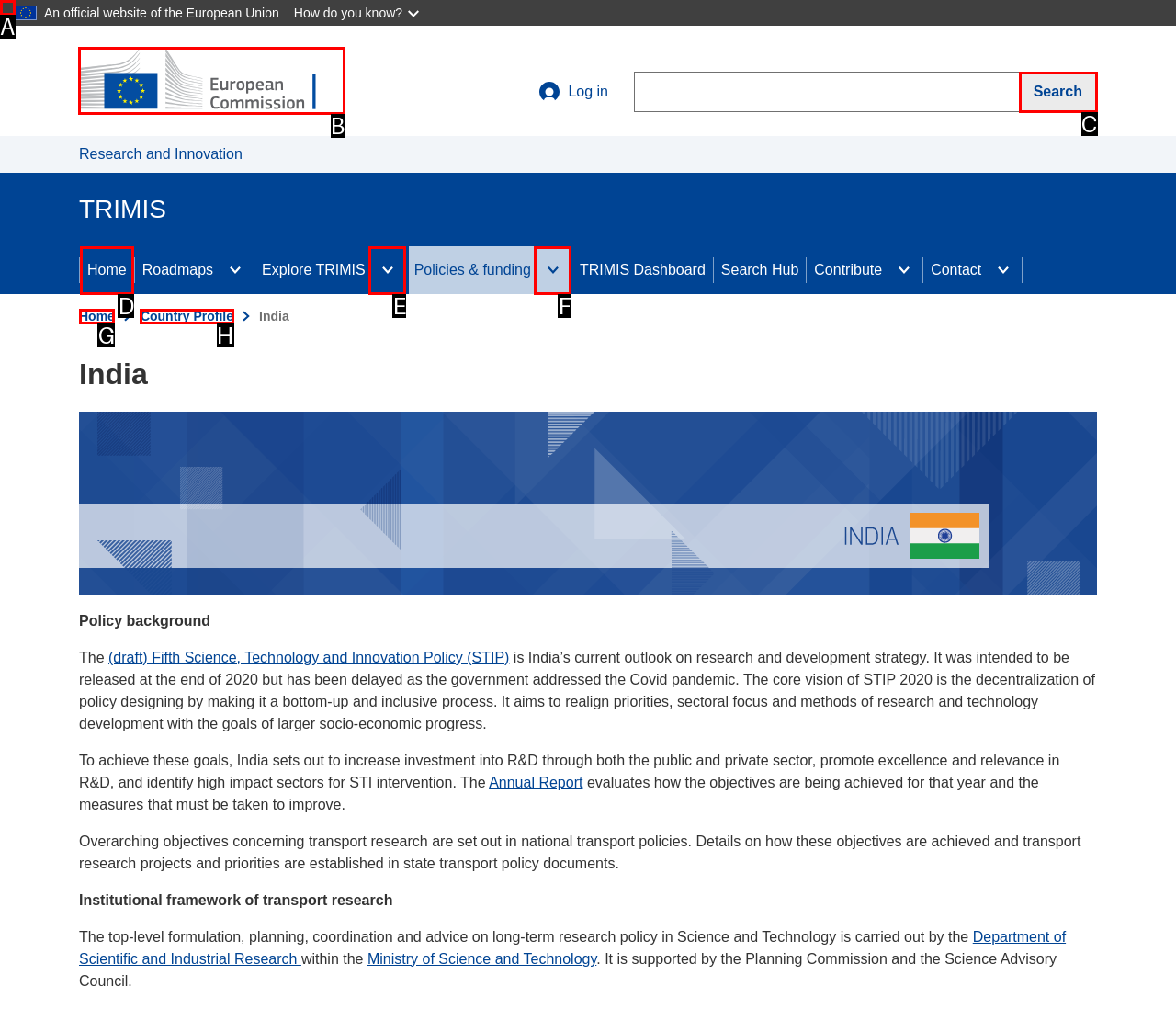Point out the HTML element I should click to achieve the following: Go to Home page Reply with the letter of the selected element.

B